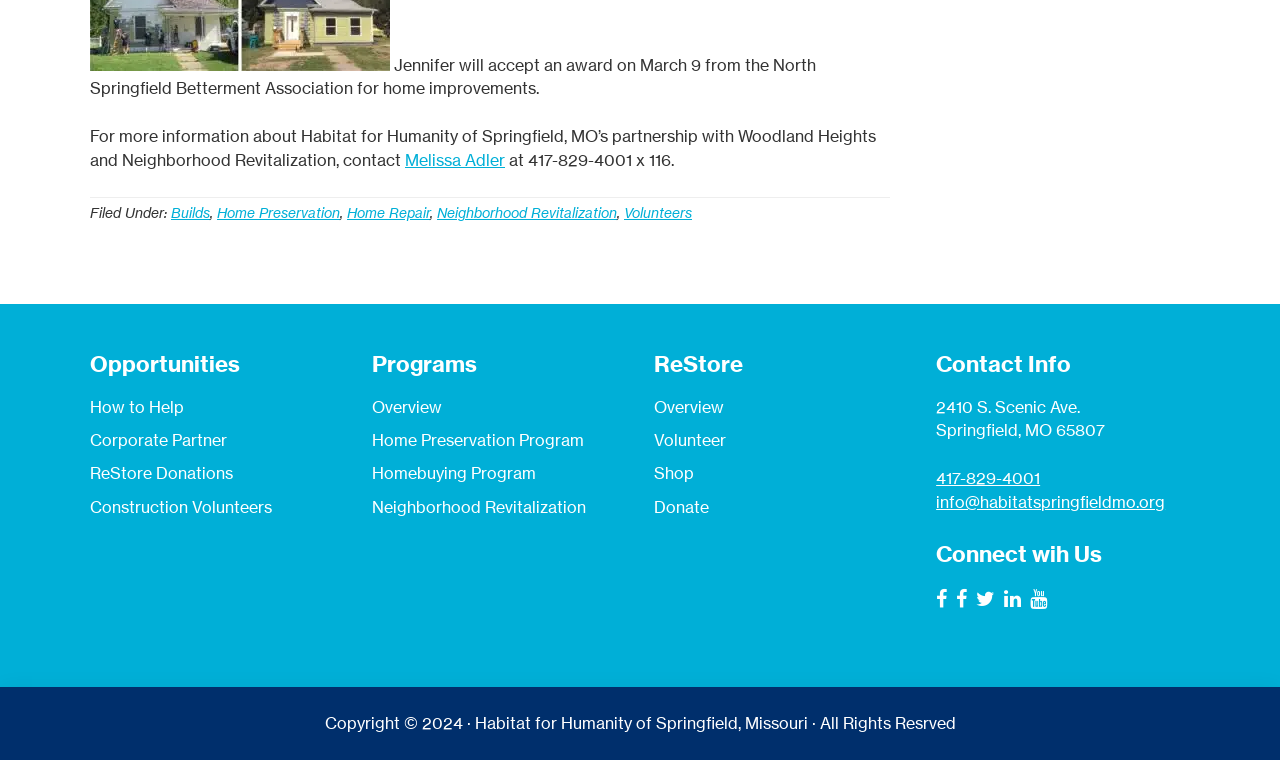Can you specify the bounding box coordinates of the area that needs to be clicked to fulfill the following instruction: "Donate to ReStore"?

[0.511, 0.61, 0.542, 0.636]